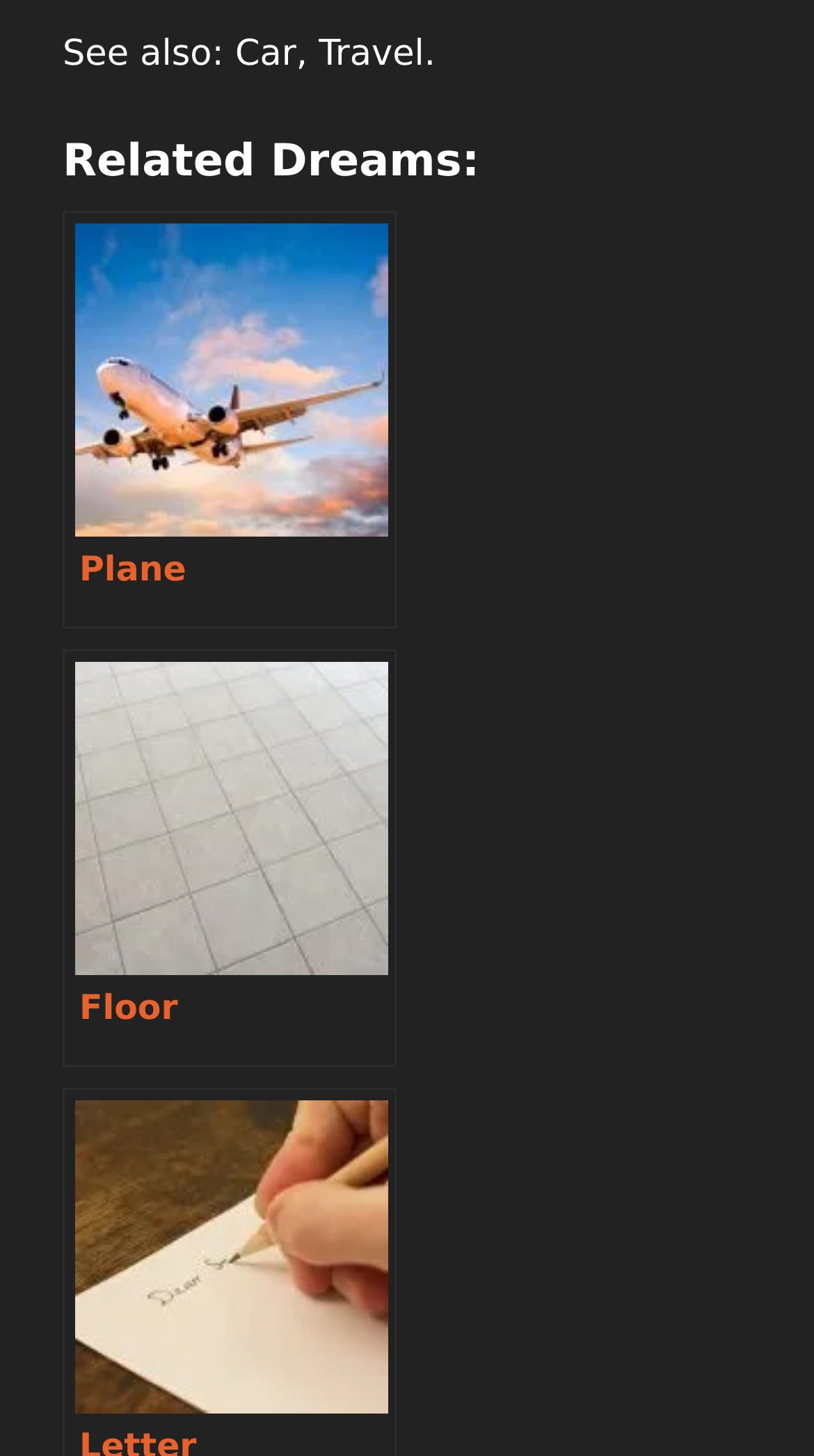Using the given description, provide the bounding box coordinates formatted as (top-left x, top-left y, bottom-right x, bottom-right y), with all values being floating point numbers between 0 and 1. Description: Floor

[0.077, 0.446, 0.487, 0.733]